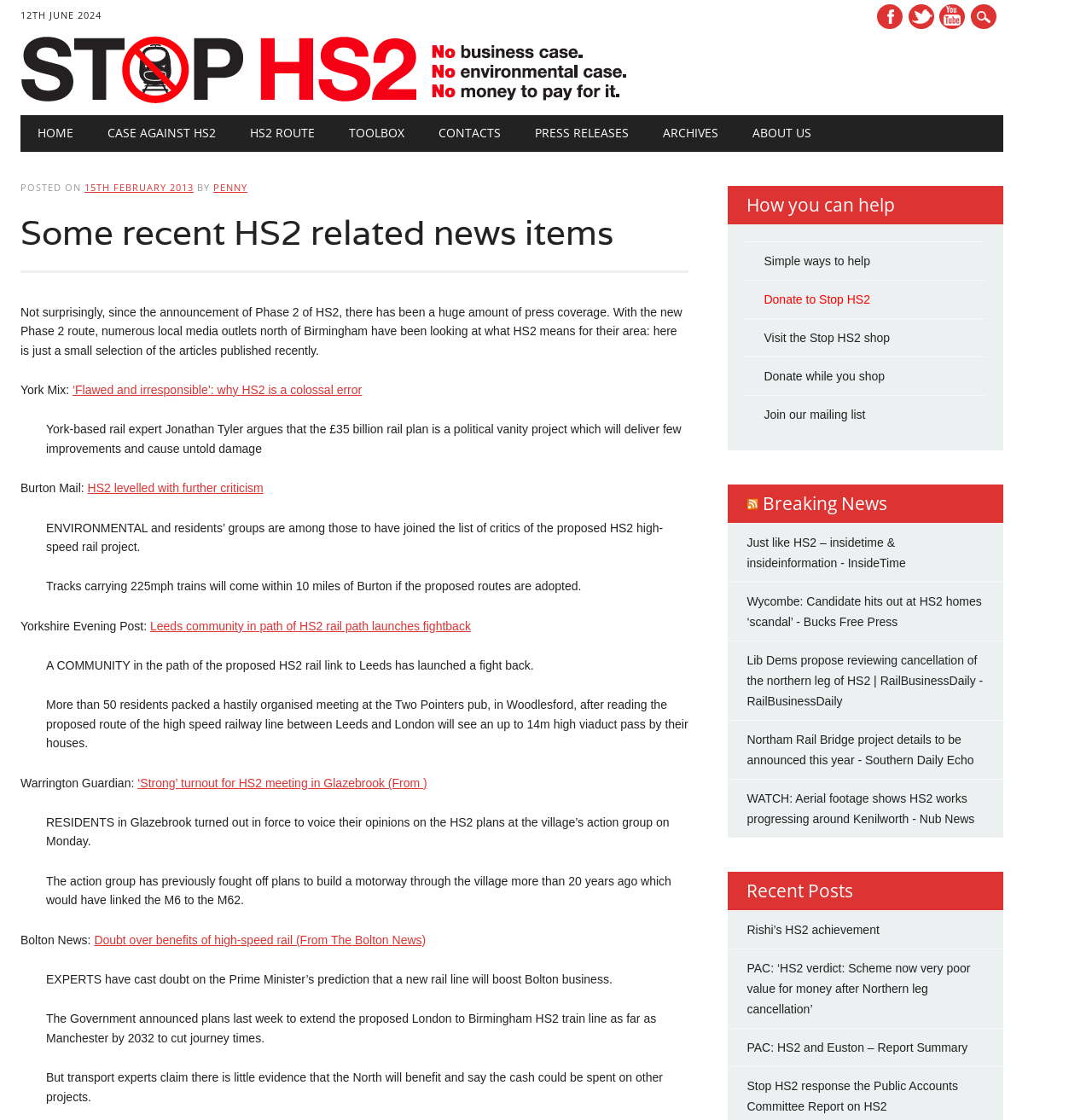Using the format (top-left x, top-left y, bottom-right x, bottom-right y), provide the bounding box coordinates for the described UI element. All values should be floating point numbers between 0 and 1: Donate while you shop

[0.7, 0.33, 0.81, 0.342]